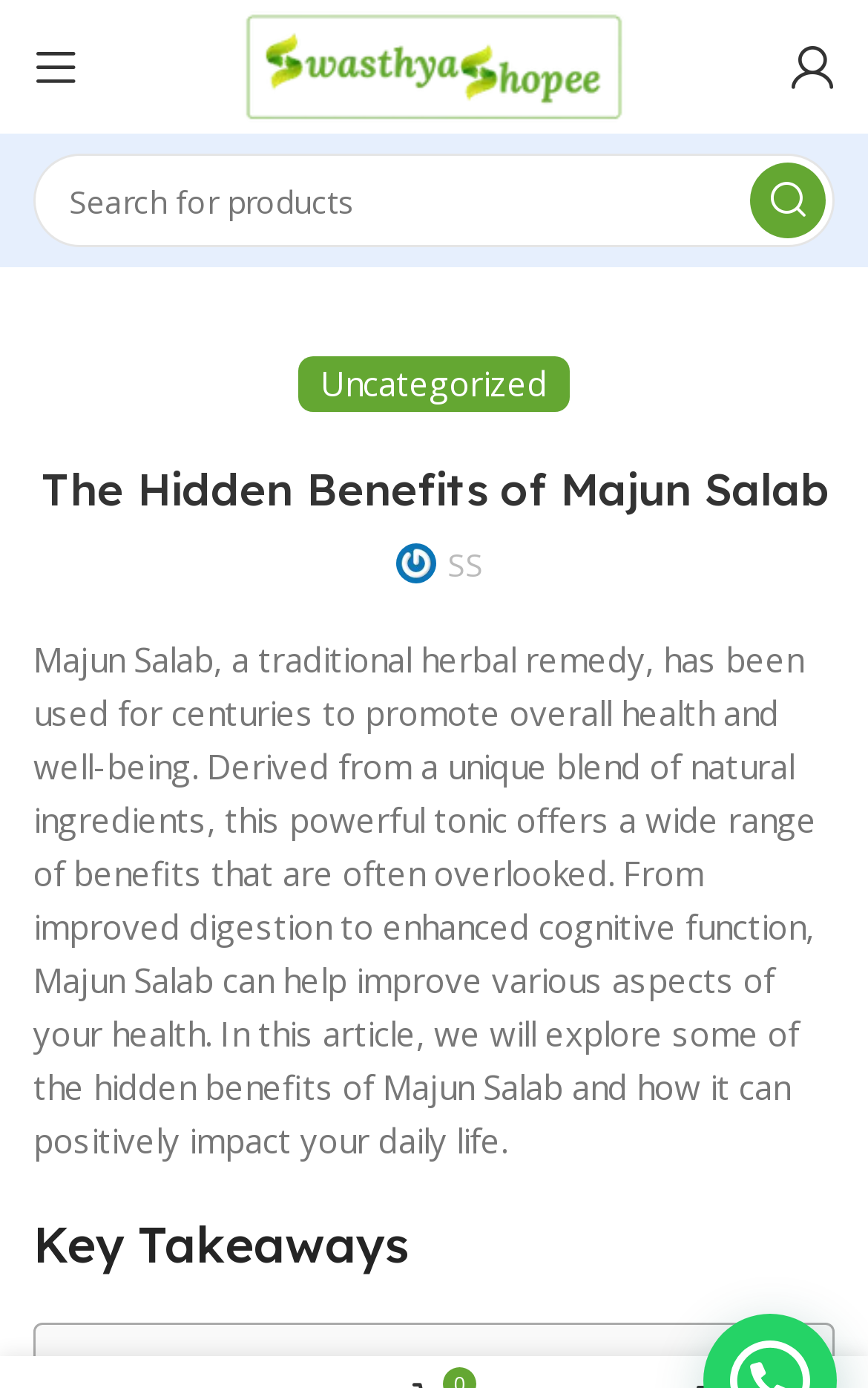Refer to the image and provide an in-depth answer to the question:
What is the benefit of Majun Salab mentioned in the article?

The article mentions that Majun Salab can help improve various aspects of one's health, and one of the specific benefits mentioned is improved digestion. This suggests that Majun Salab has a positive effect on the digestive system.